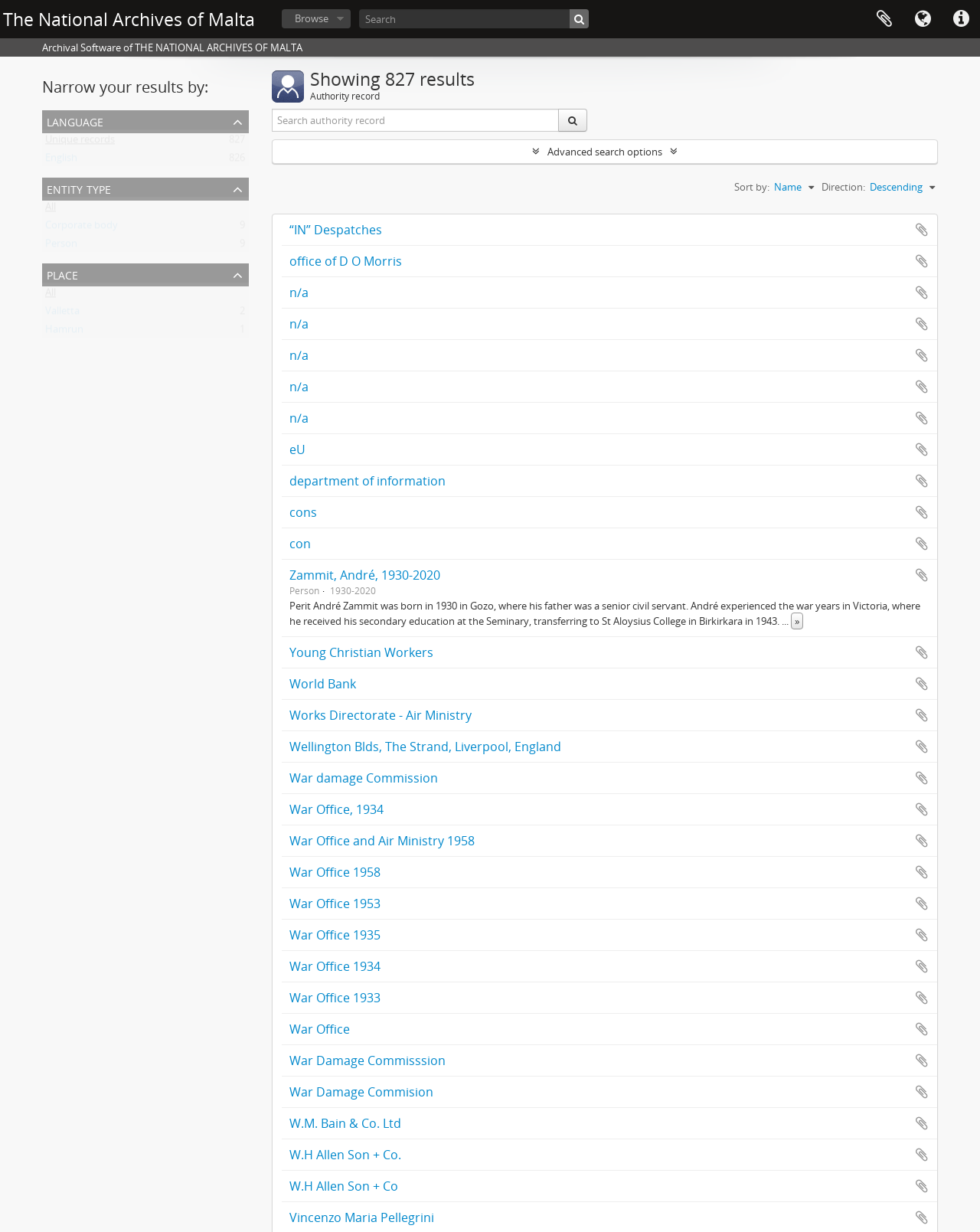How many search options are available?
Using the image, give a concise answer in the form of a single word or short phrase.

3